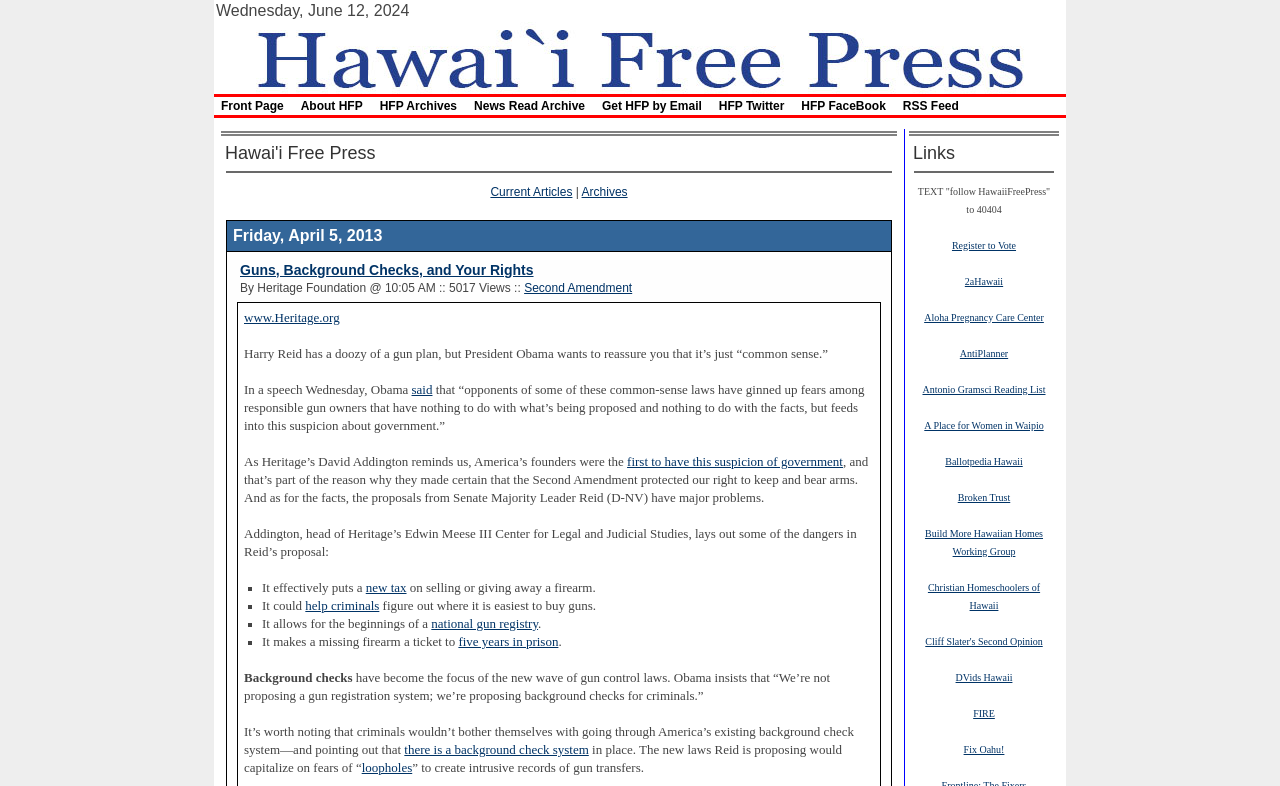Kindly provide the bounding box coordinates of the section you need to click on to fulfill the given instruction: "Search for something".

None